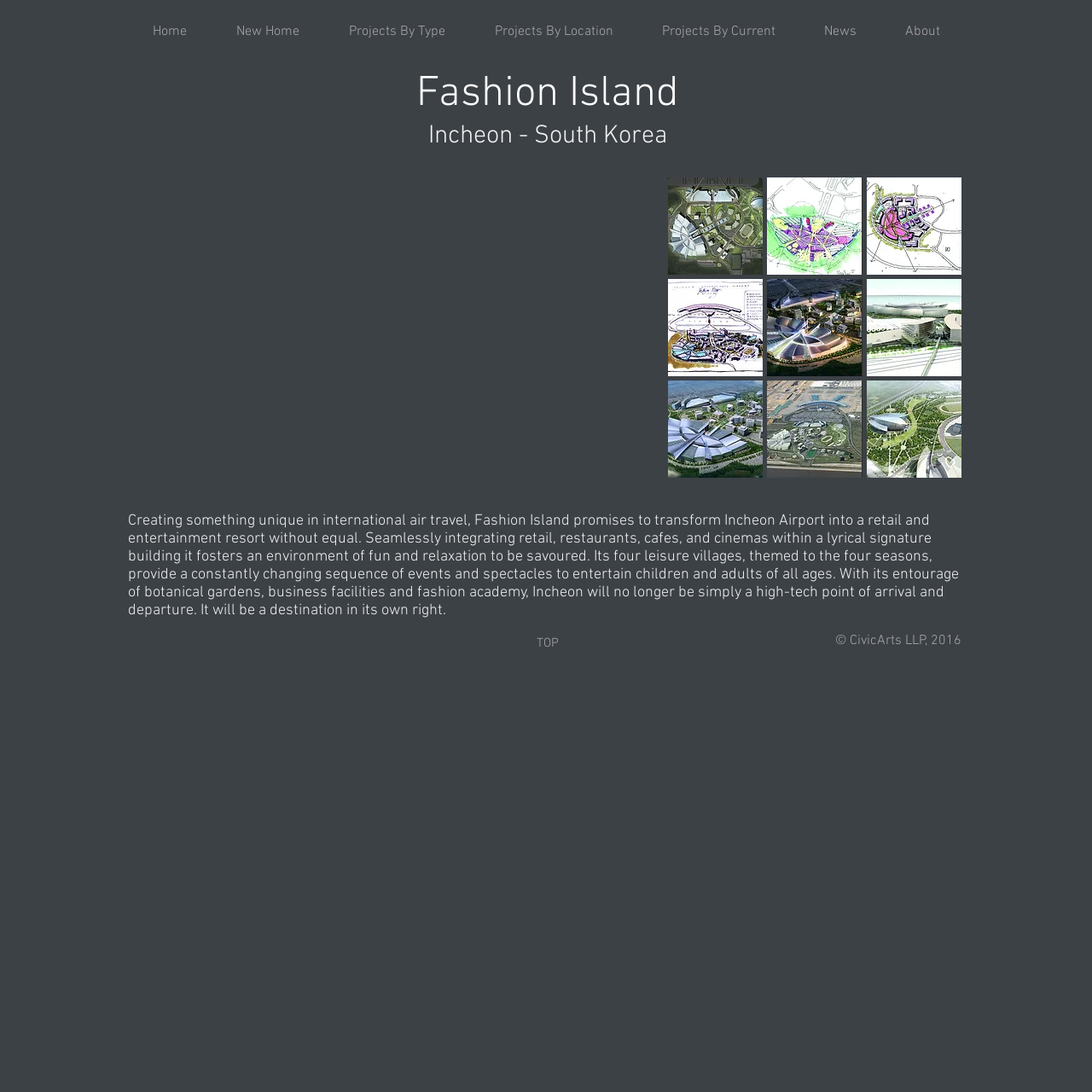What is the location of Fashion Island?
Give a one-word or short-phrase answer derived from the screenshot.

Incheon, South Korea